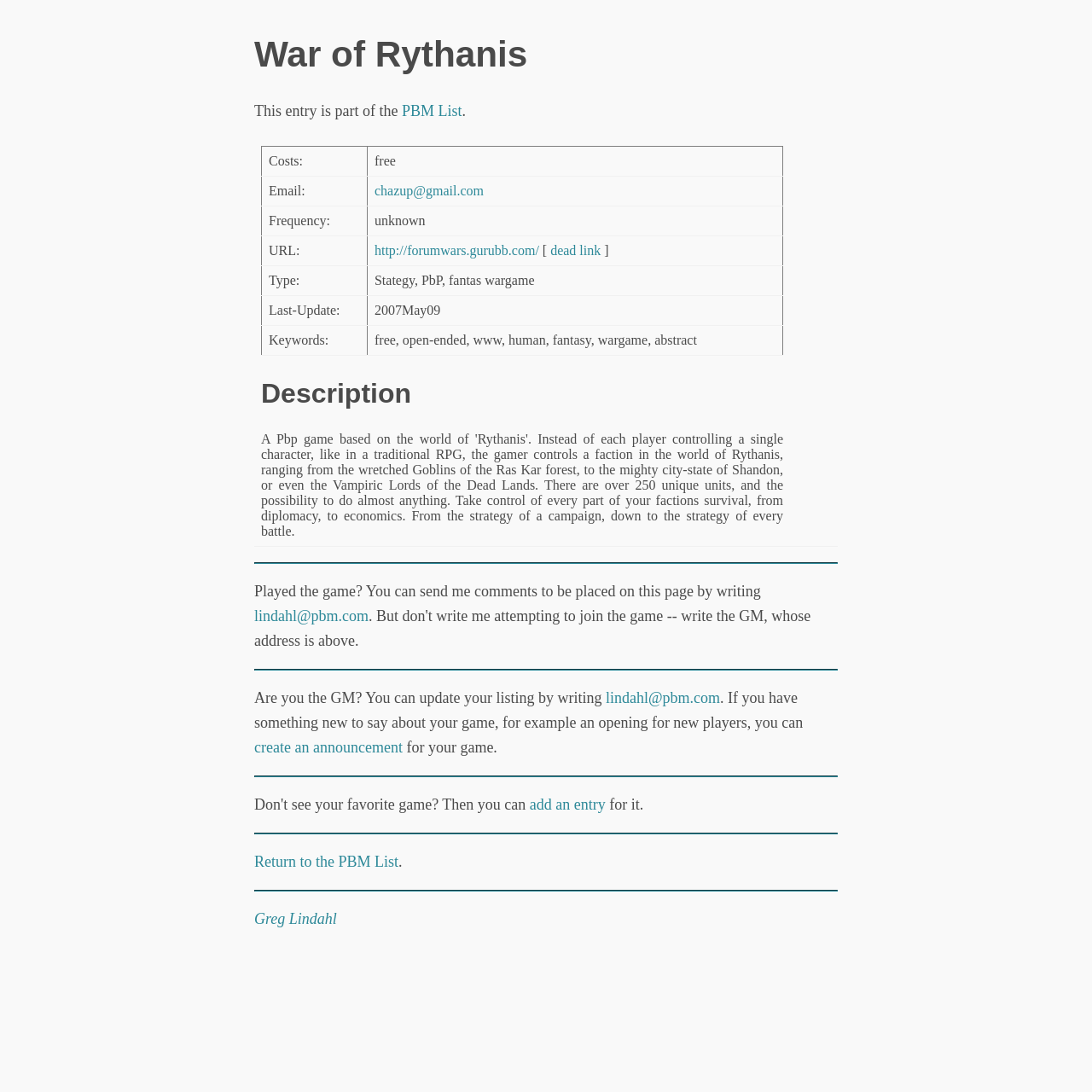Find the bounding box coordinates of the clickable area required to complete the following action: "Click the link to send comments".

[0.233, 0.556, 0.338, 0.572]